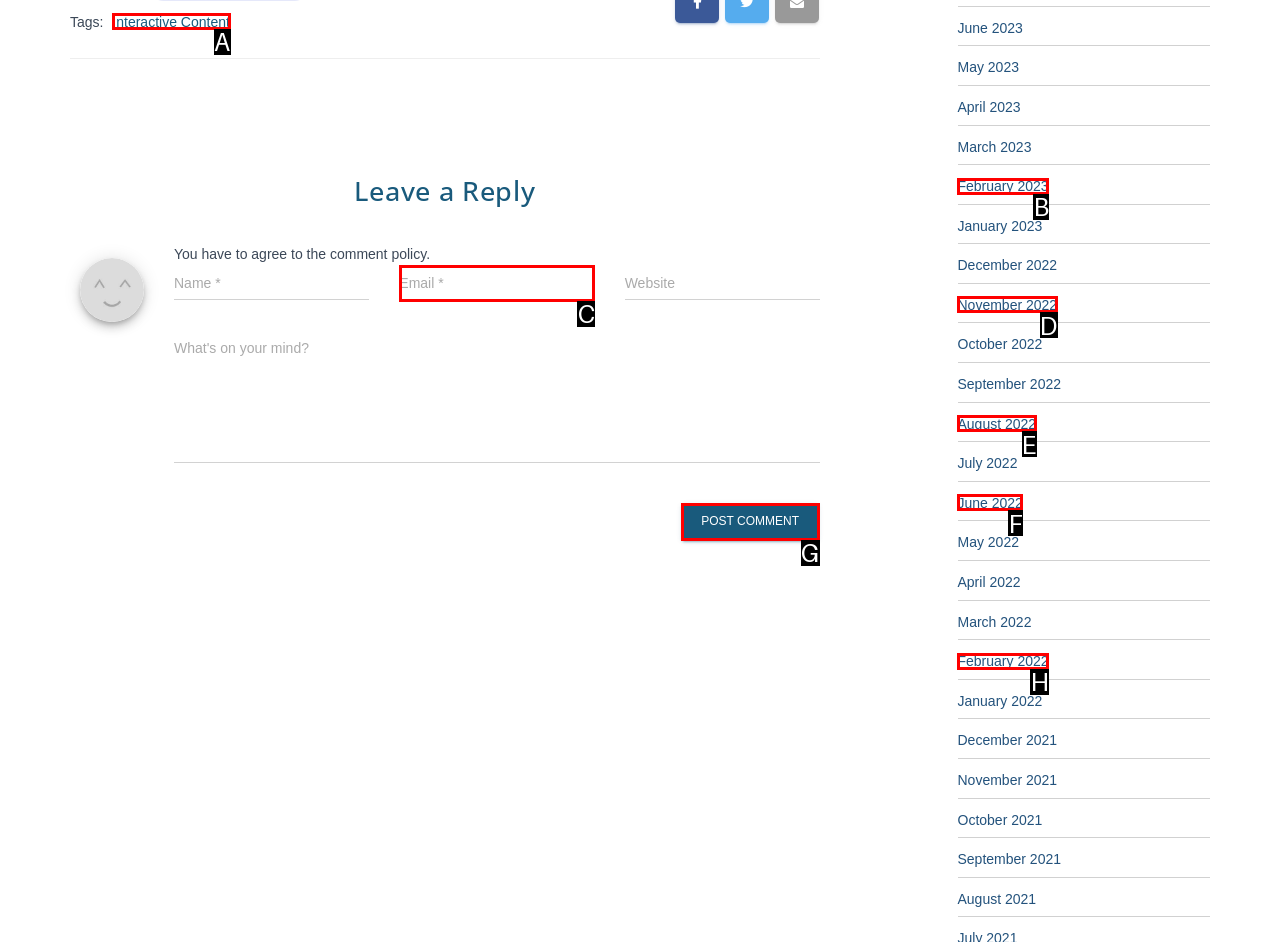Which option should you click on to fulfill this task: Click on the 'Interactive Content' link? Answer with the letter of the correct choice.

A